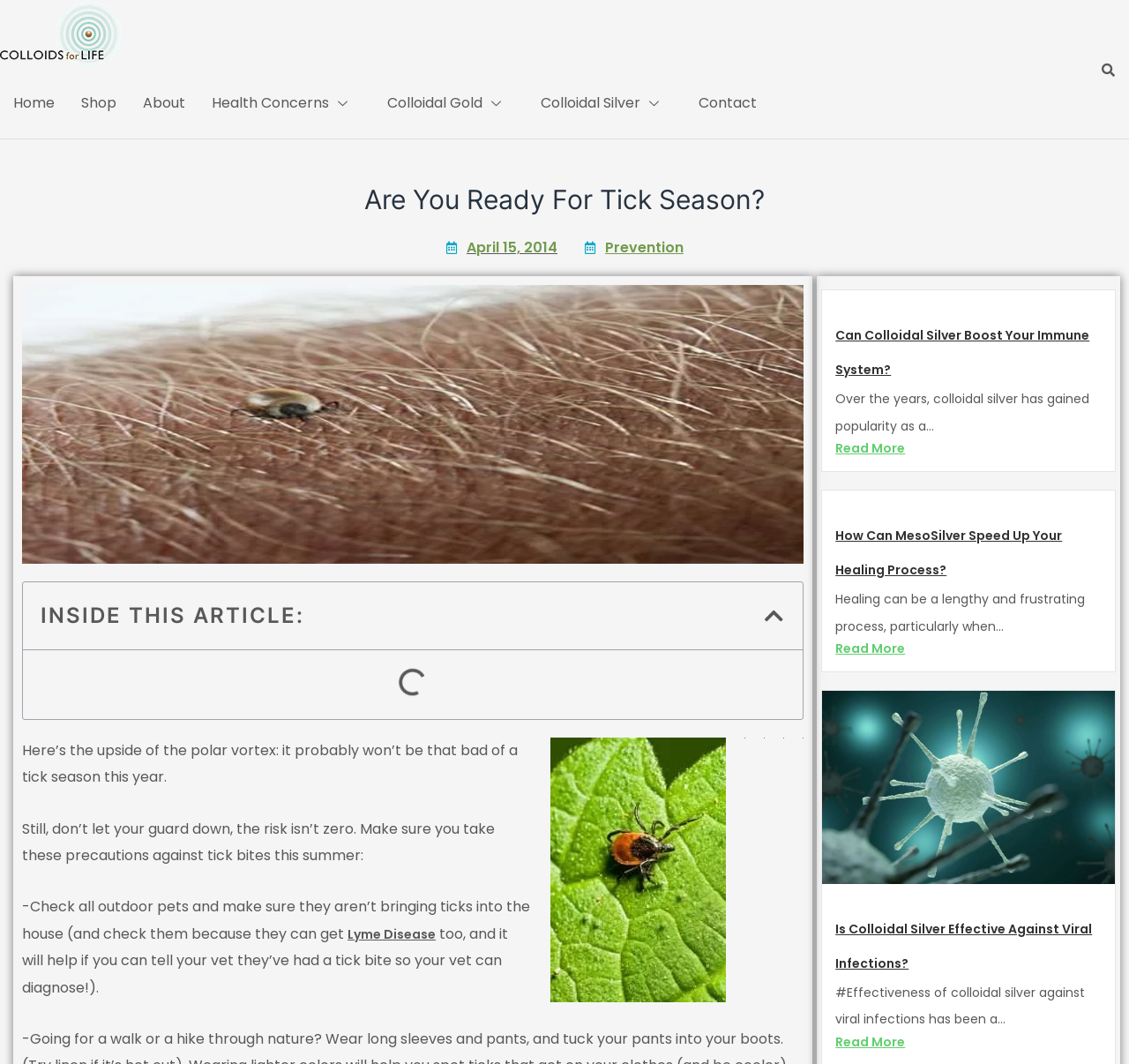Extract the bounding box coordinates for the UI element described by the text: "April 15, 2014". The coordinates should be in the form of [left, top, right, bottom] with values between 0 and 1.

[0.395, 0.223, 0.494, 0.243]